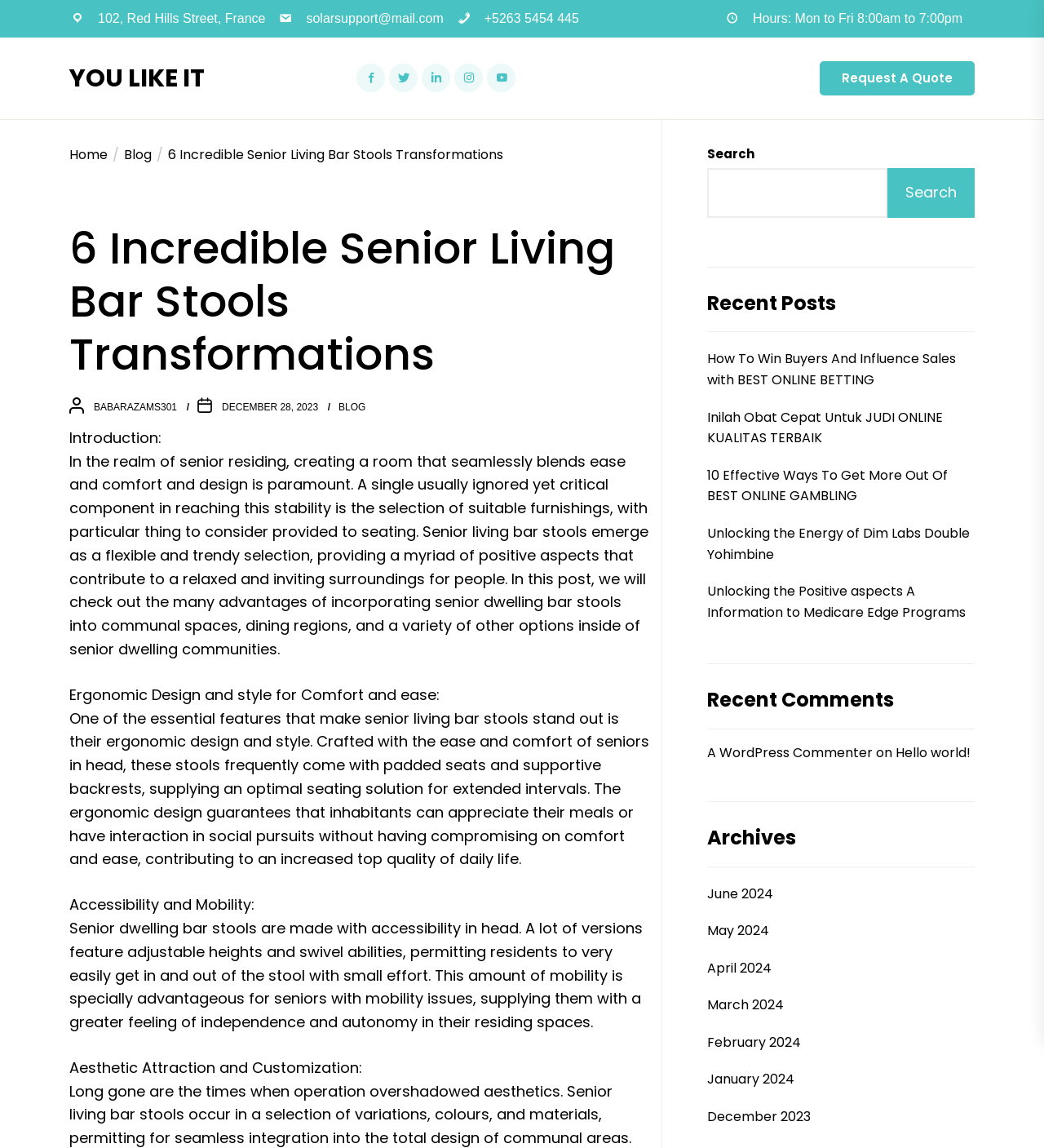Please identify and generate the text content of the webpage's main heading.

6 Incredible Senior Living Bar Stools Transformations